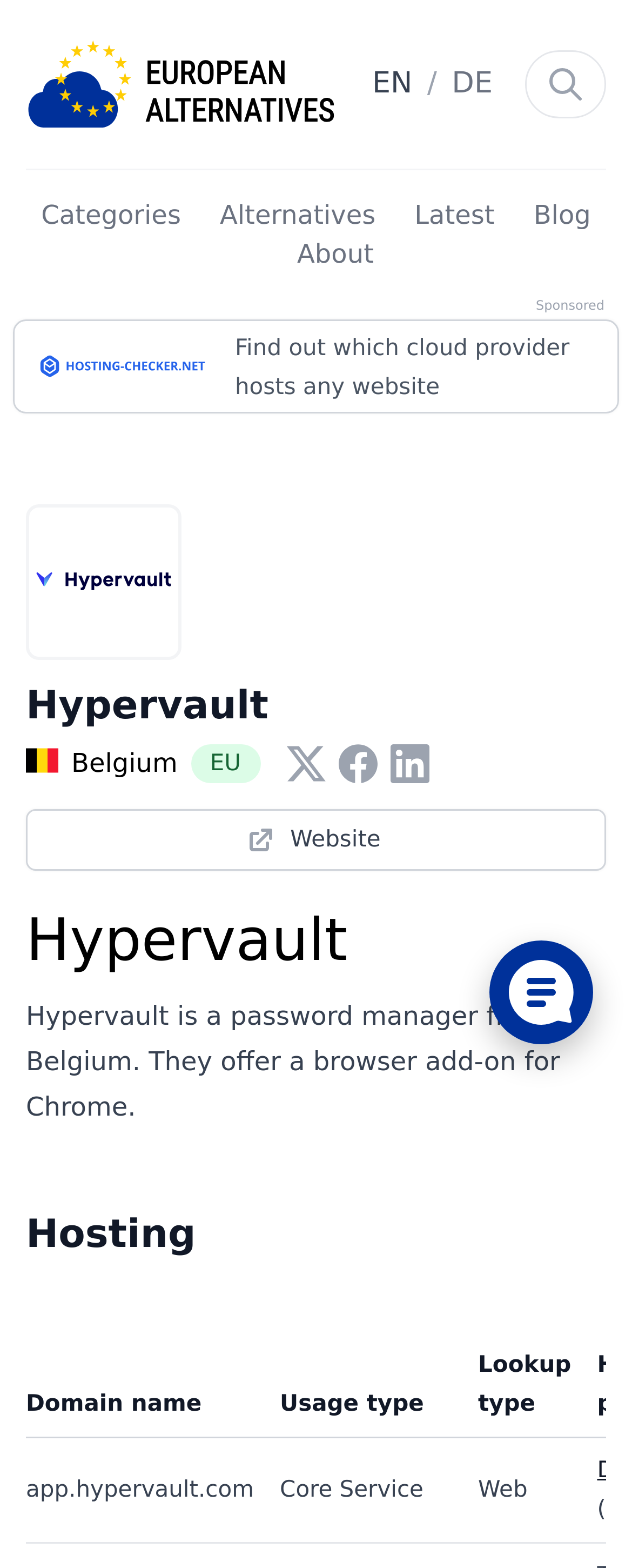Determine the bounding box coordinates for the clickable element required to fulfill the instruction: "Open the About page". Provide the coordinates as four float numbers between 0 and 1, i.e., [left, top, right, bottom].

[0.47, 0.15, 0.591, 0.174]